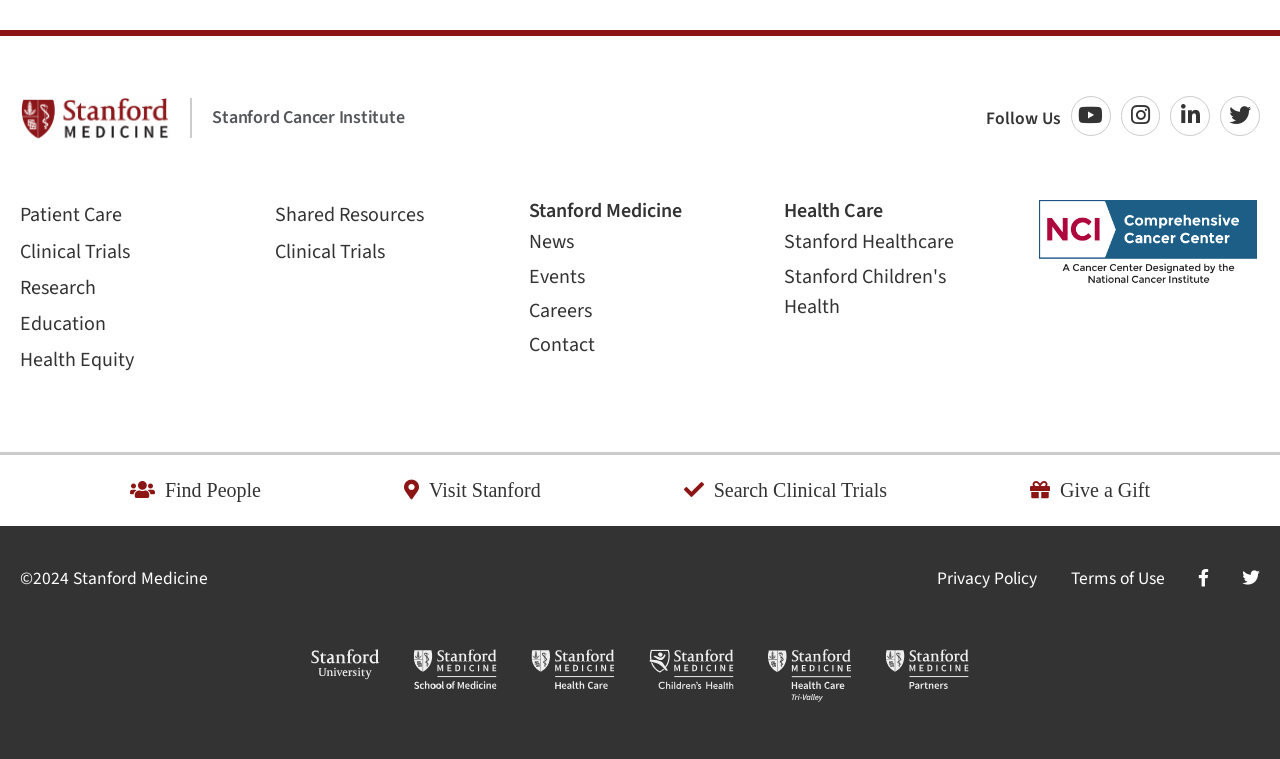How many social media links are there?
Please give a well-detailed answer to the question.

There are six social media links on the webpage, including YouTube, Instagram, LinkedIn, Twitter, Facebook, and Twitter again. These links are located at the top-right corner of the webpage.